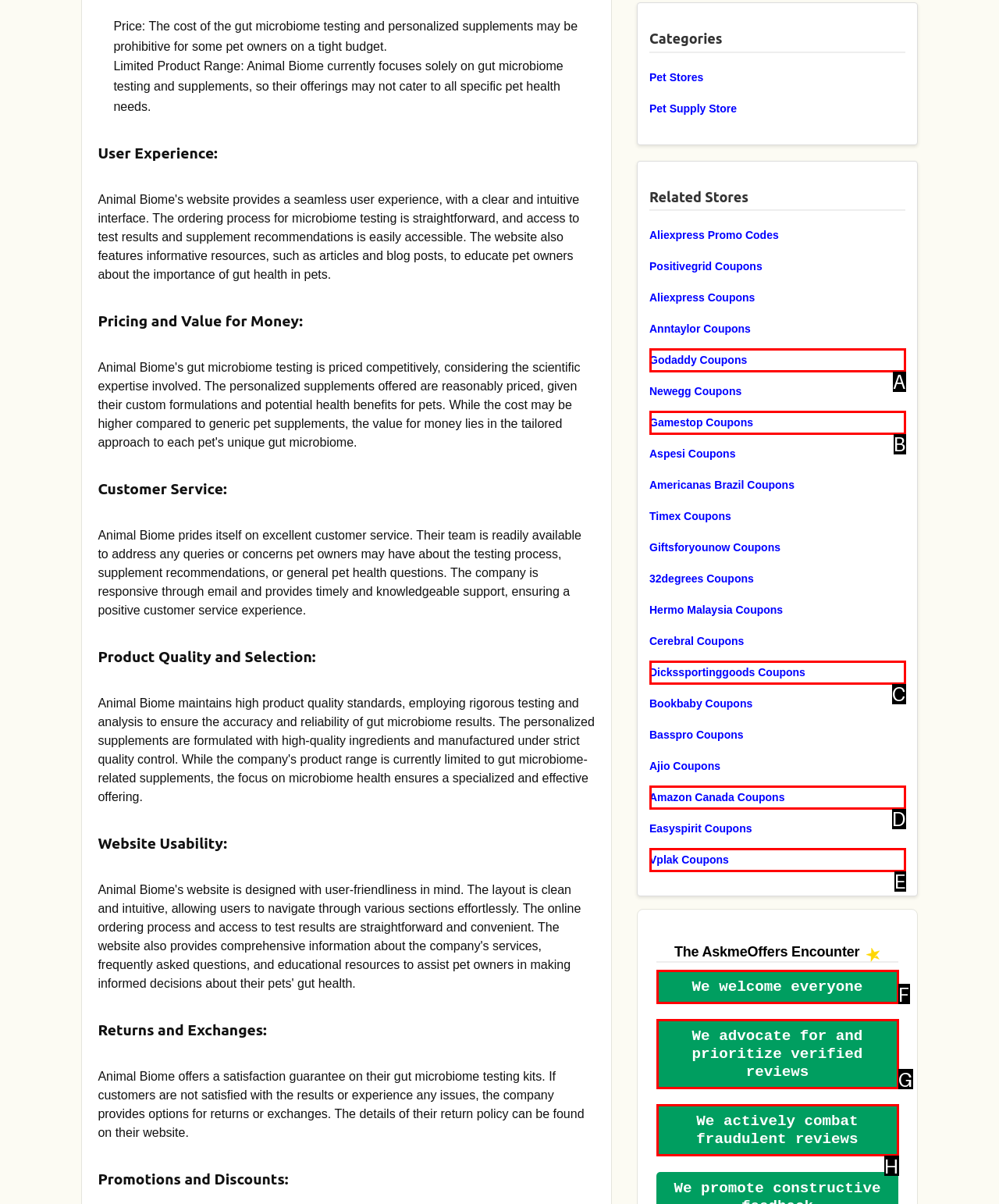Choose the option that aligns with the description: We actively combat fraudulent reviews
Respond with the letter of the chosen option directly.

H